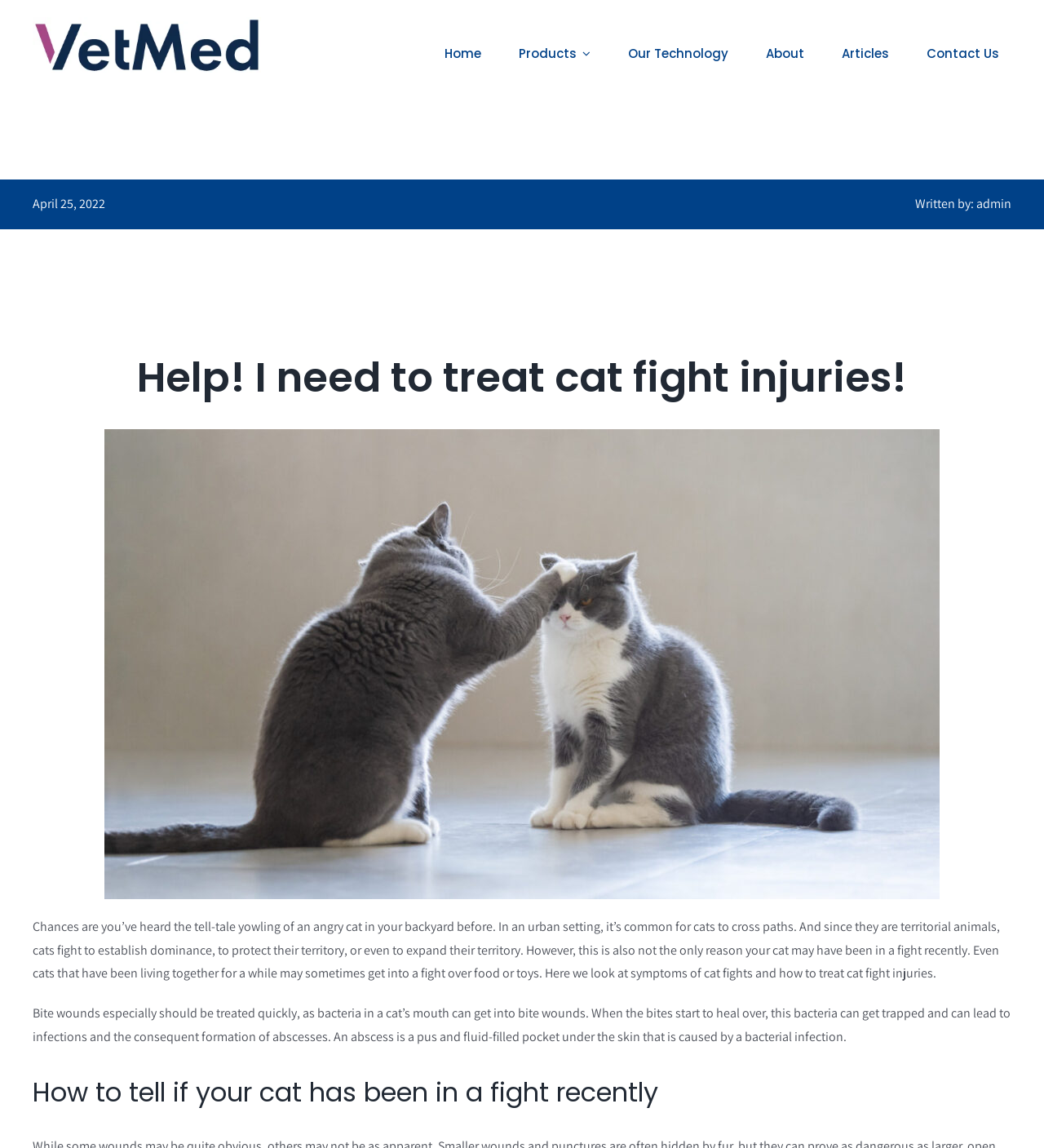Elaborate on the information and visuals displayed on the webpage.

This webpage is about treating cat fight injuries. At the top left corner, there is a logo of VetMedX Animal Wellness, accompanied by a navigation menu with links to various sections of the website, including Home, Products, Our Technology, About, Articles, and Contact Us. Below the navigation menu, there is a date "April 25, 2022" and an author credit "Written by: admin" at the top right corner.

The main content of the webpage starts with a heading "Help! I need to treat cat fight injuries!" followed by an image of a cat fight. The article discusses the reasons why cats fight, including territorial disputes, and the importance of treating injuries quickly to prevent infections. The text is divided into sections, with headings such as "How to tell if your cat has been in a fight recently" and paragraphs explaining the symptoms of cat fights and how to treat them.

At the bottom right corner, there is a link to go back to the top of the page. Overall, the webpage has a simple layout with a clear structure, making it easy to read and navigate.